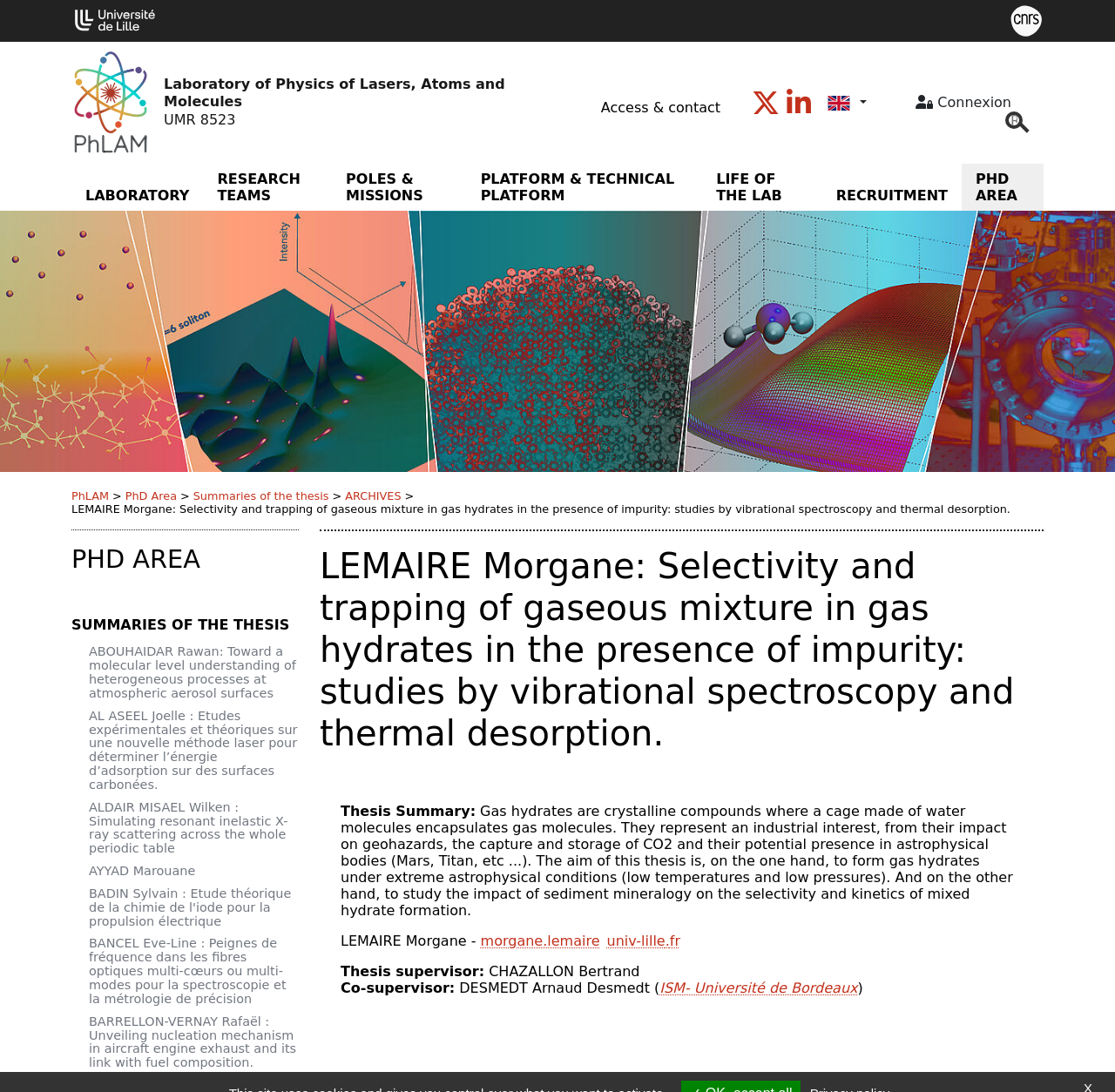Find the bounding box coordinates of the element to click in order to complete this instruction: "Access & contact". The bounding box coordinates must be four float numbers between 0 and 1, denoted as [left, top, right, bottom].

[0.533, 0.085, 0.652, 0.113]